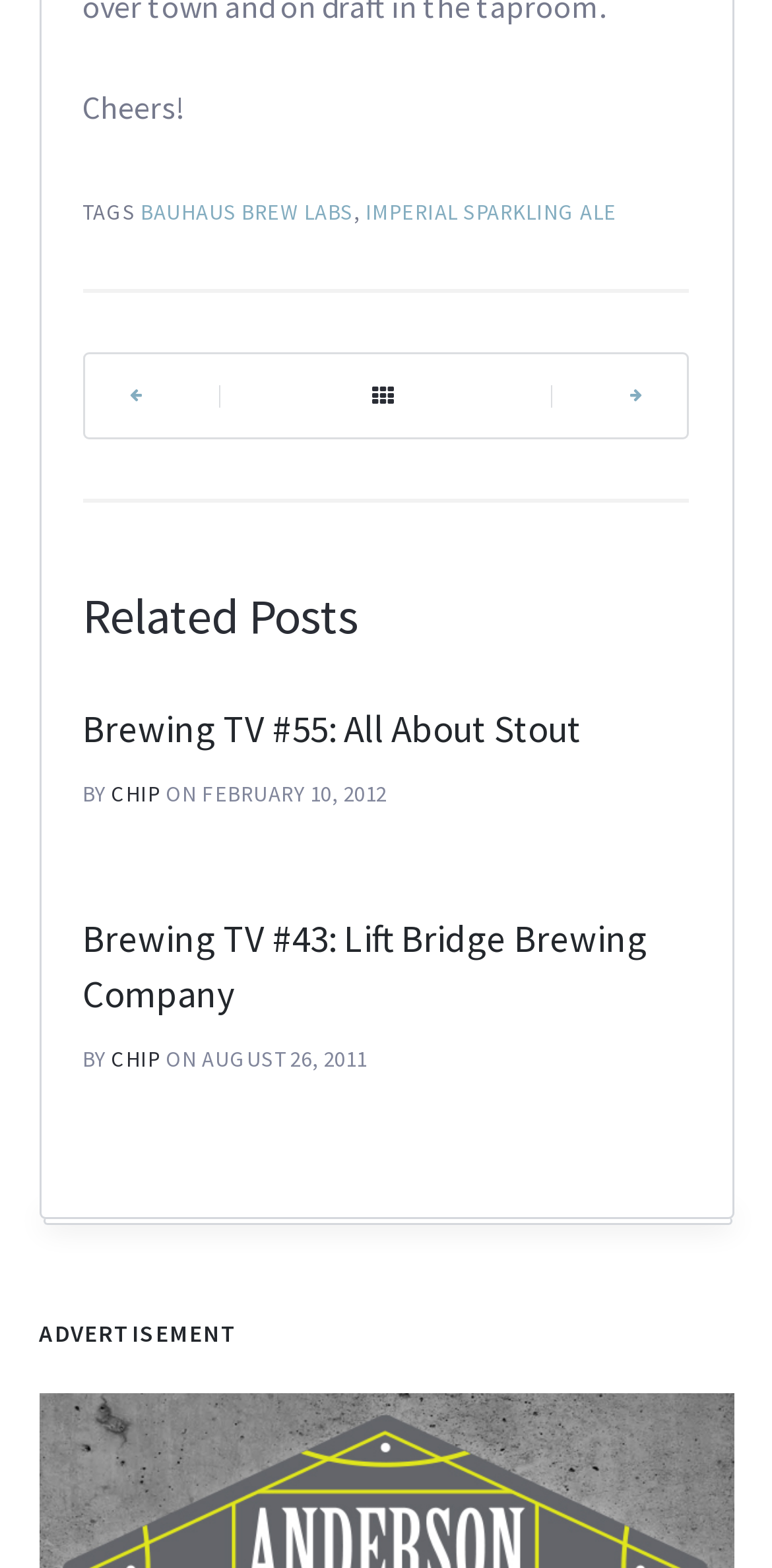Provide a brief response to the question below using a single word or phrase: 
What is the author of the first related post?

CHIP